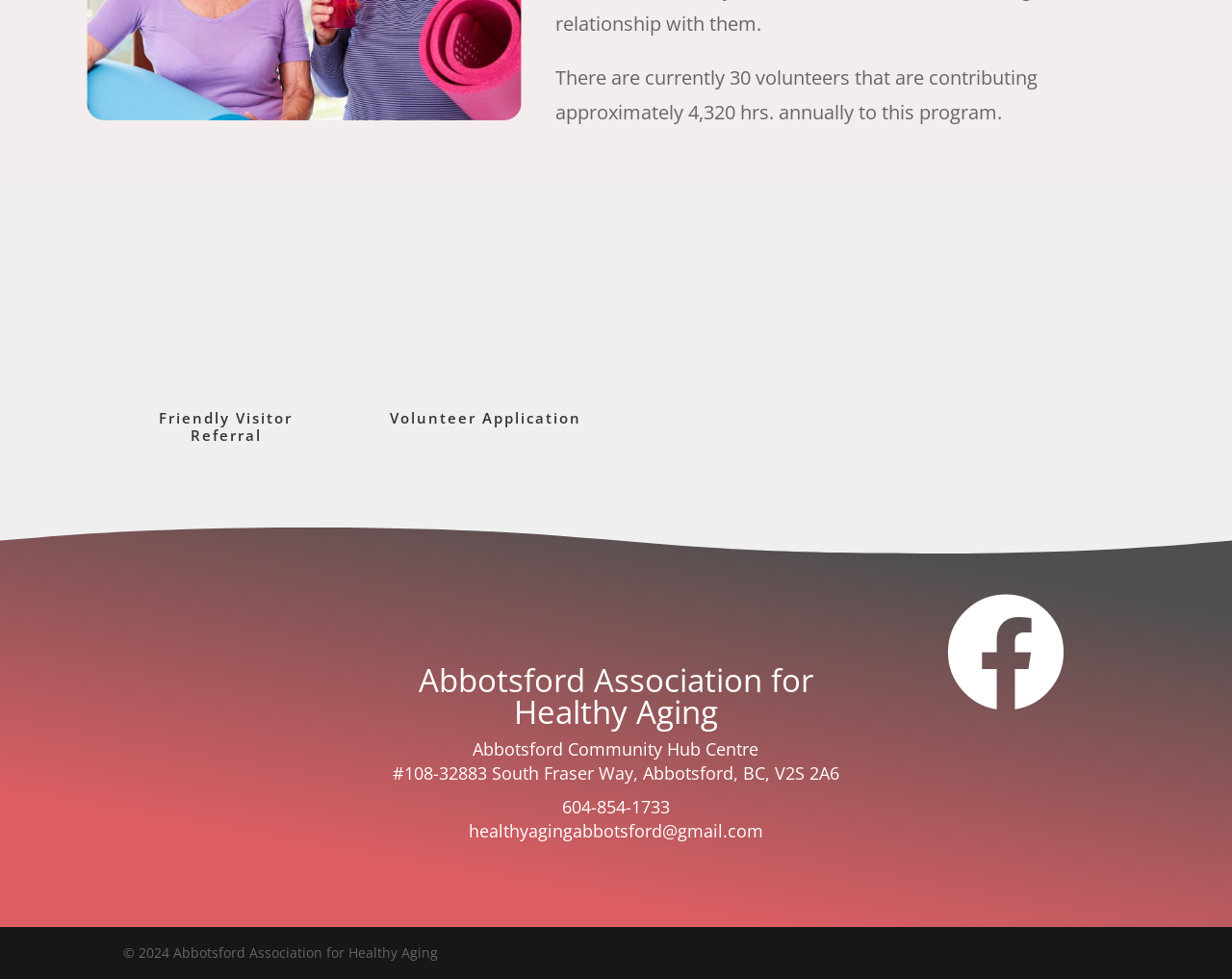Use a single word or phrase to answer this question: 
What is the name of the organization?

Abbotsford Association for Healthy Aging